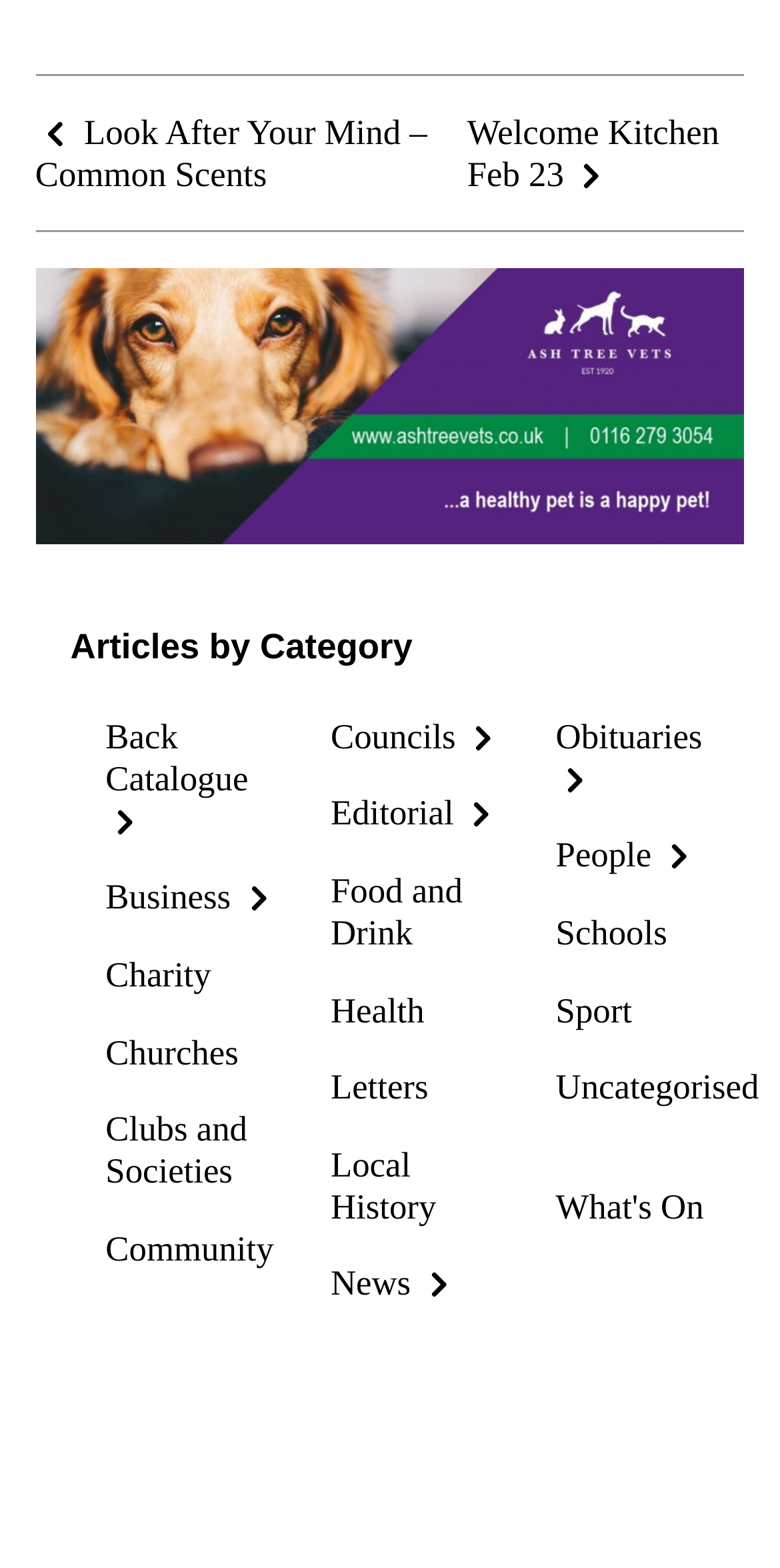Is there a category for Food and Drink?
Give a detailed and exhaustive answer to the question.

I searched the links under the 'Articles by Category' heading and found a link labeled 'Food and Drink', which indicates that there is a category for Food and Drink.